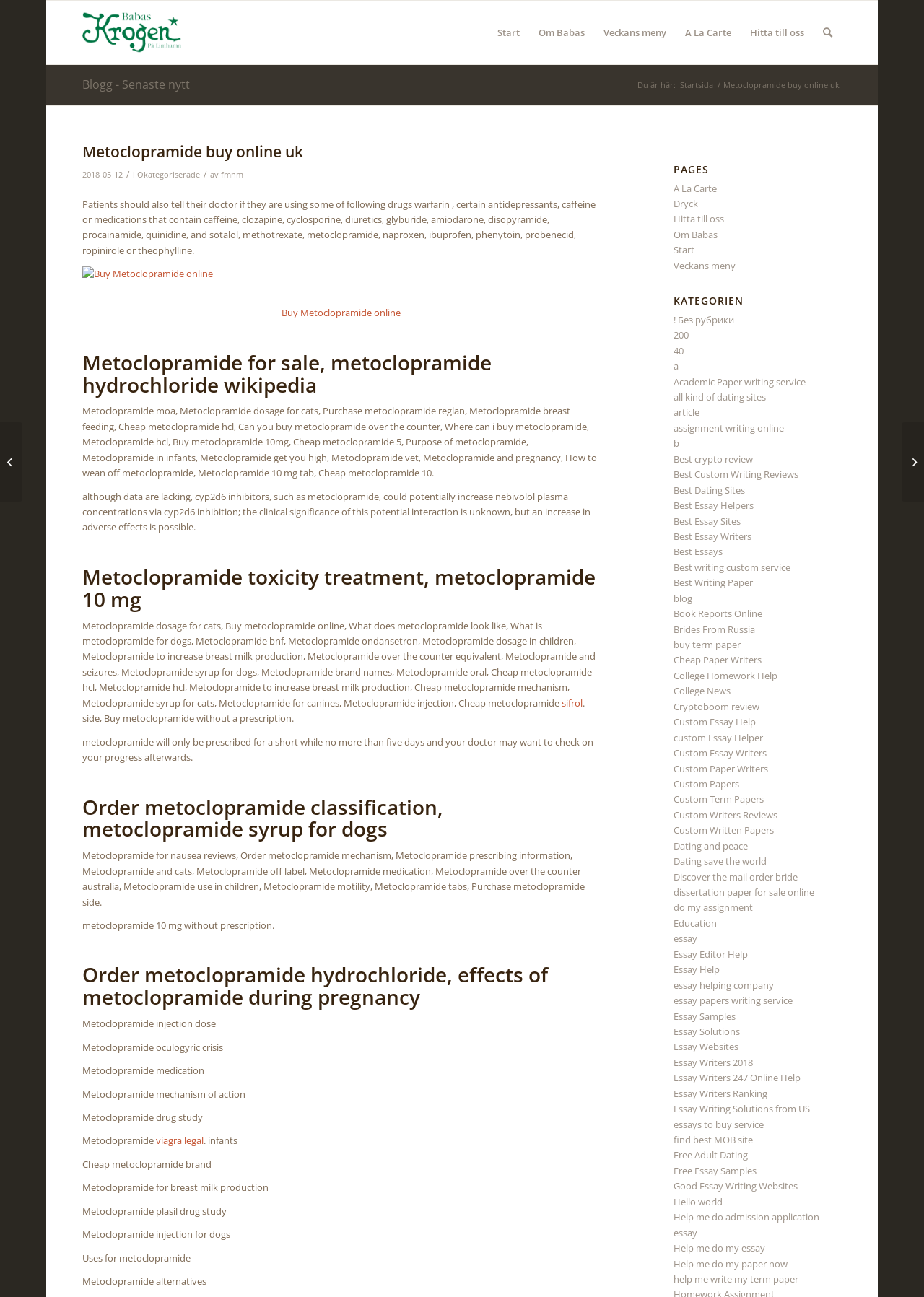Please specify the bounding box coordinates of the region to click in order to perform the following instruction: "Go to the 'A La Carte' page".

[0.729, 0.14, 0.776, 0.15]